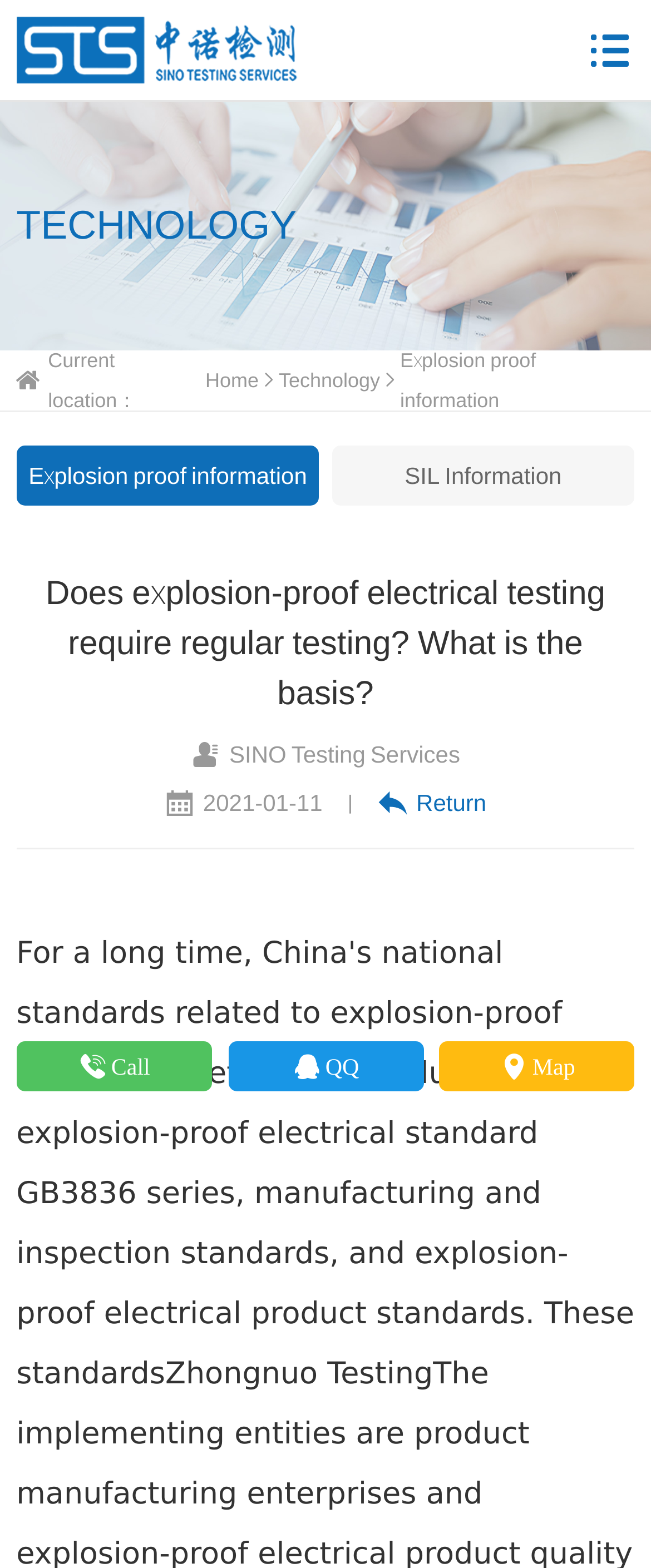Describe all the key features and sections of the webpage thoroughly.

The webpage appears to be an article or blog post from a company called "深圳中诺检测技术有限公司" (Zhongnuo Testing). At the top-left corner, there is a logo image with the text "Technology" written below it. 

Below the logo, there is a navigation menu with links to "Home", "Technology", and "Explosion proof information". The menu is followed by a breadcrumb trail indicating the current location.

The main content of the webpage is an article with the title "Does explosion-proof electrical testing require regular testing? What is the basis?" which is displayed prominently in the middle of the page. The article is dated "2021-01-11" and has a "SINO Testing Services" label above it.

On the right side of the article, there is a vertical list of links, including "Explosion proof information" and "SIL Information". Below the article, there is a separator line, and then a set of links to the company's social media or contact pages, including "Return", "Zhongnuo Testing", "Call", "QQ", and "Map".